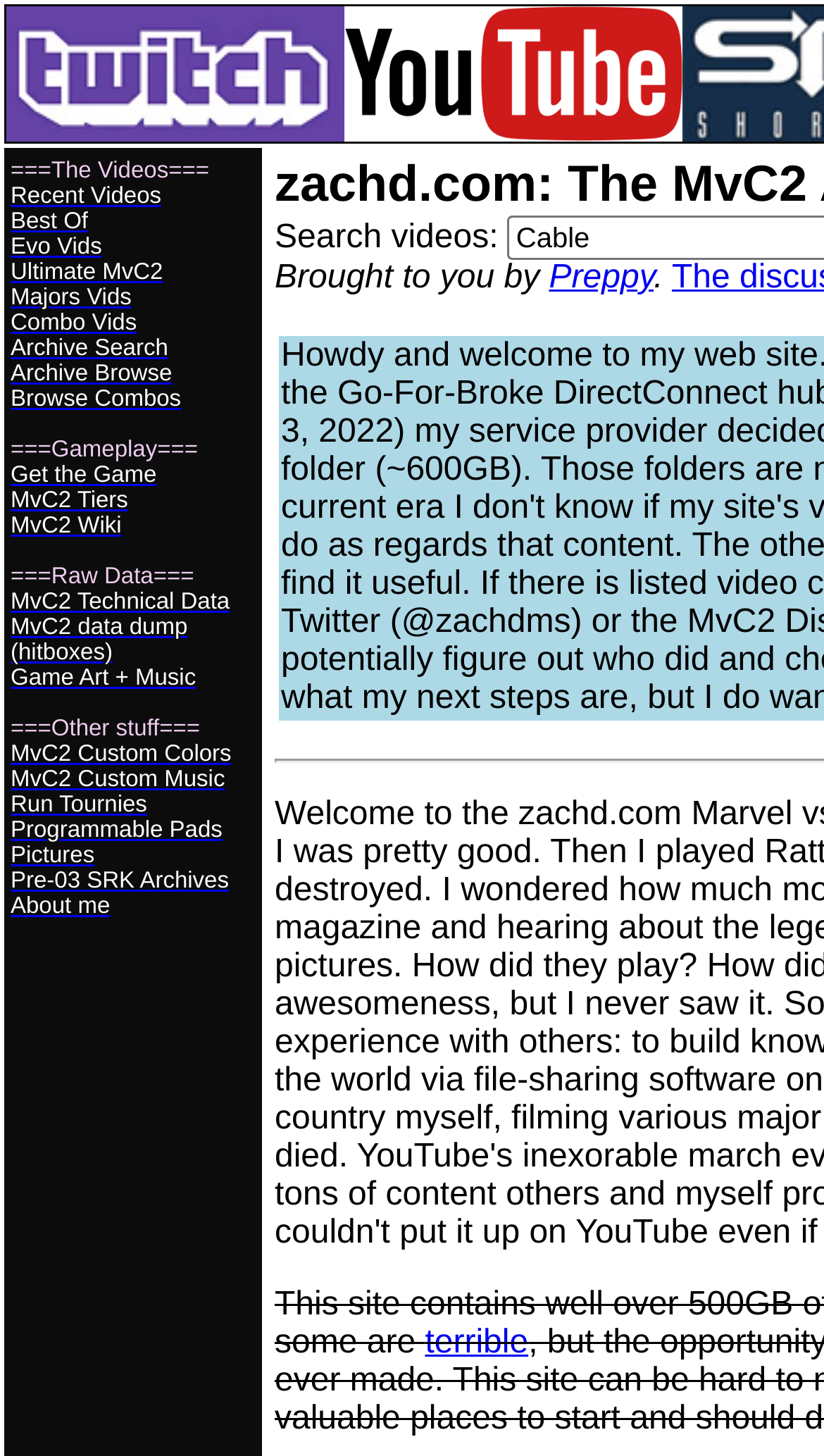Can you determine the bounding box coordinates of the area that needs to be clicked to fulfill the following instruction: "Click on Recent Videos"?

[0.013, 0.126, 0.196, 0.144]